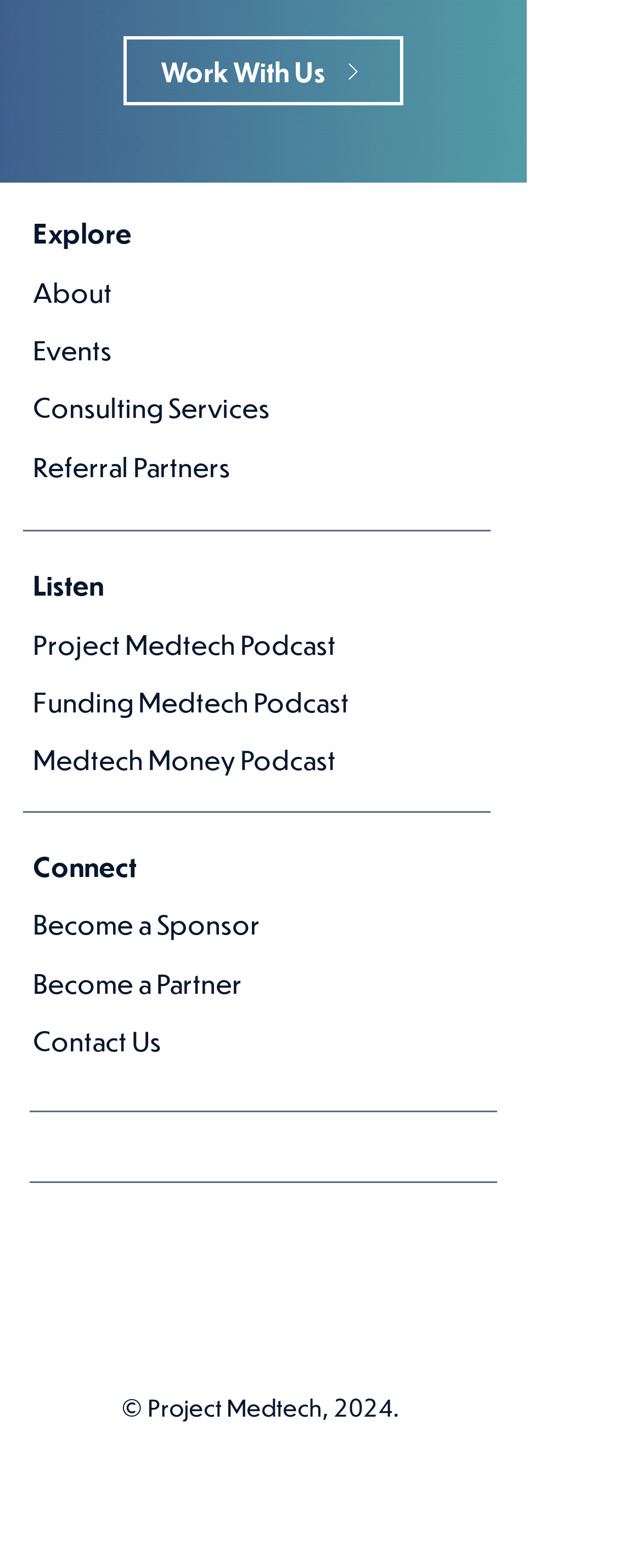What is the purpose of the 'Become a Sponsor' link?
Using the picture, provide a one-word or short phrase answer.

To become a sponsor